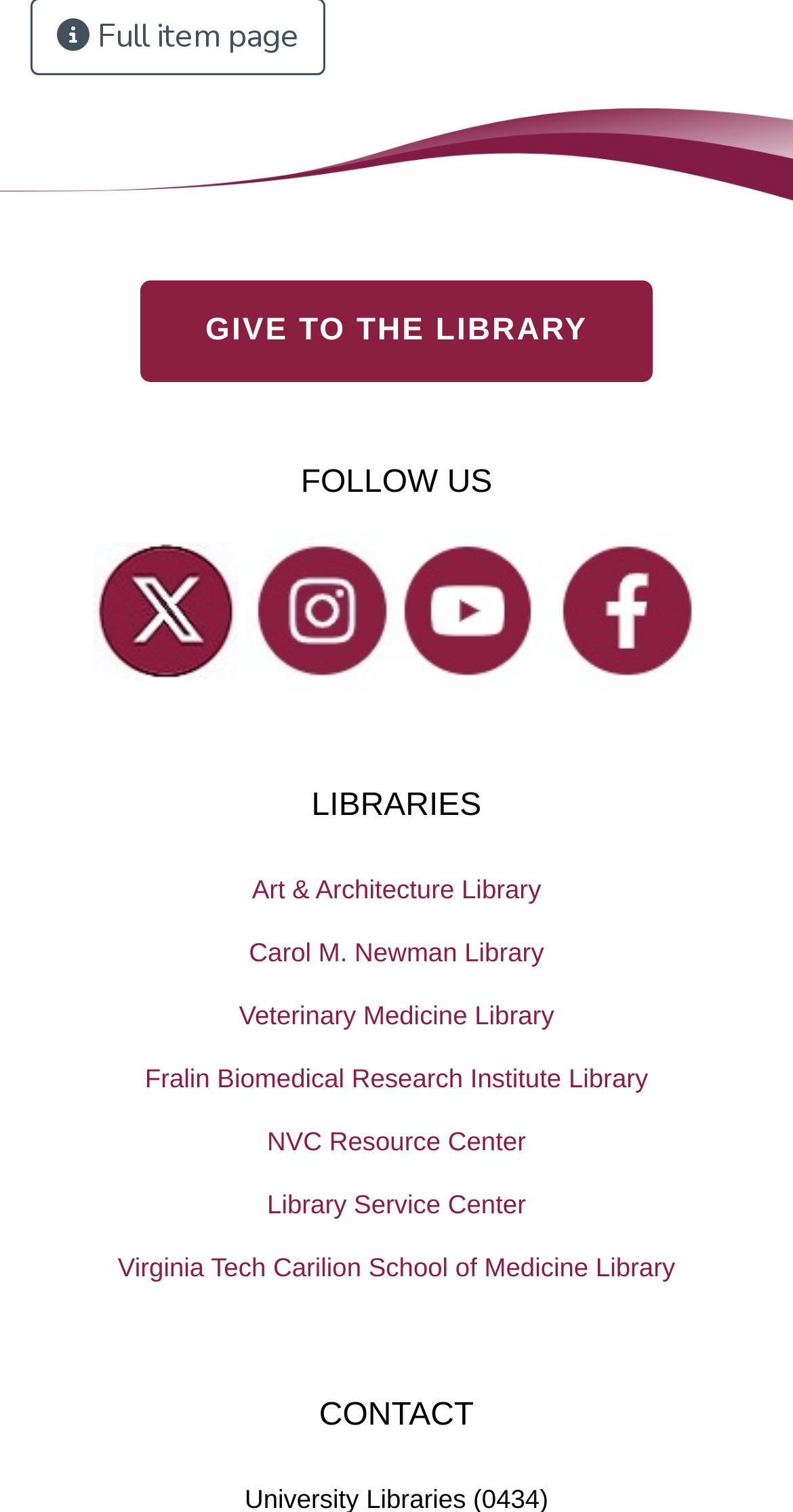What is the last library listed?
Using the information from the image, answer the question thoroughly.

The webpage lists several libraries, and the last one is 'Virginia Tech Carilion School of Medicine Library', which can be found by looking at the links under the 'LIBRARIES' heading.